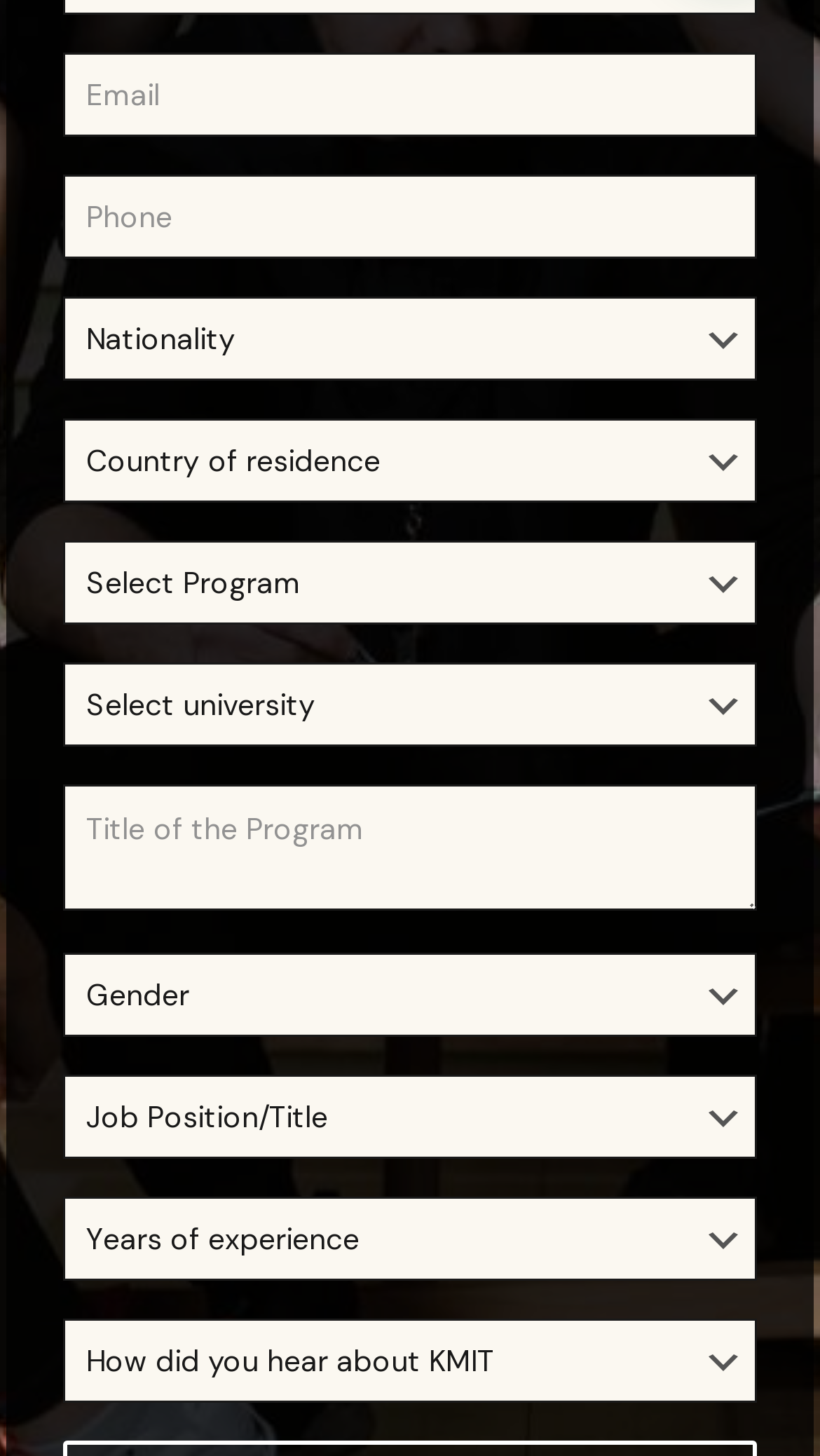Please respond to the question with a concise word or phrase:
How many comboboxes are there?

7